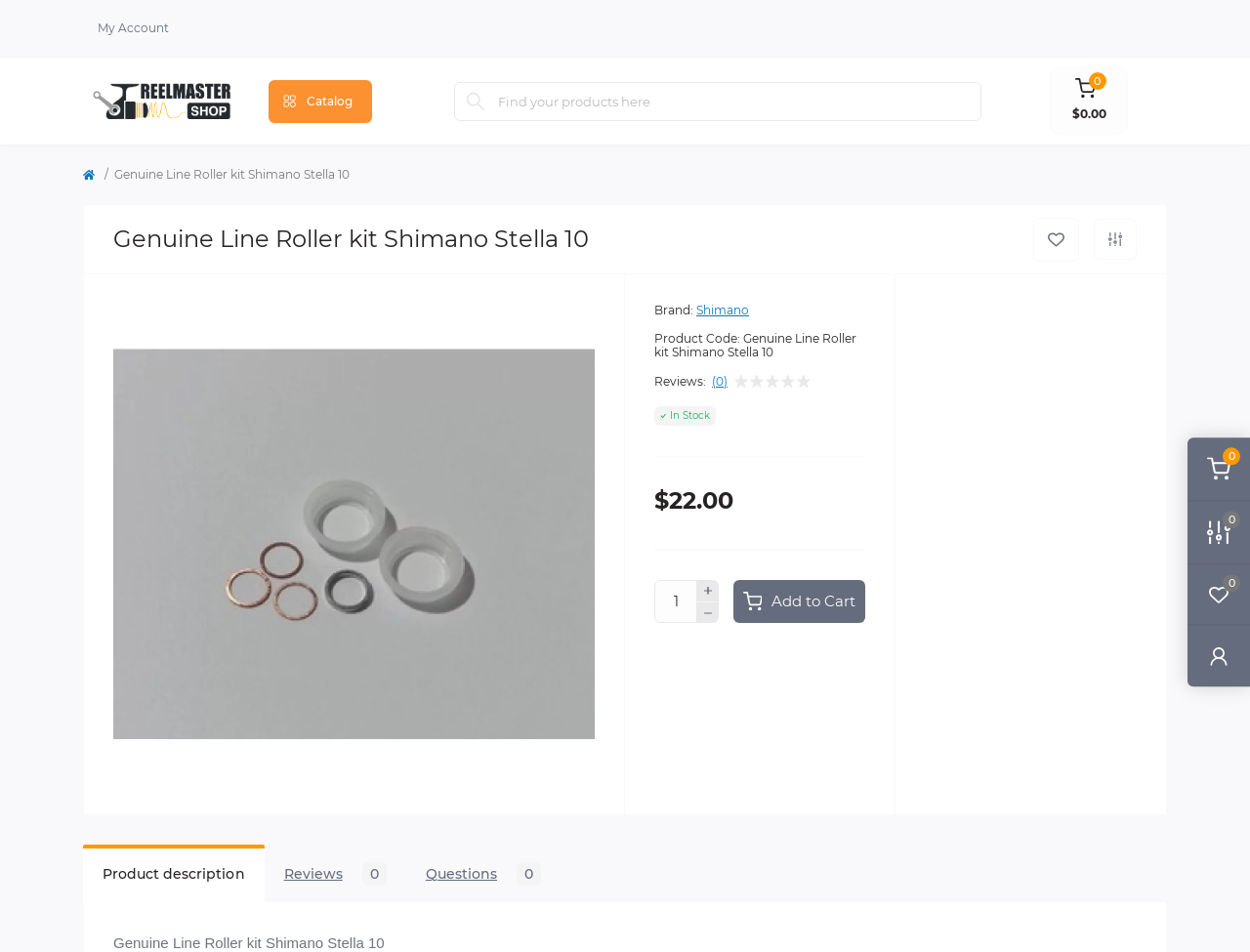Locate the bounding box coordinates of the element I should click to achieve the following instruction: "Compare this product".

[0.875, 0.23, 0.909, 0.273]